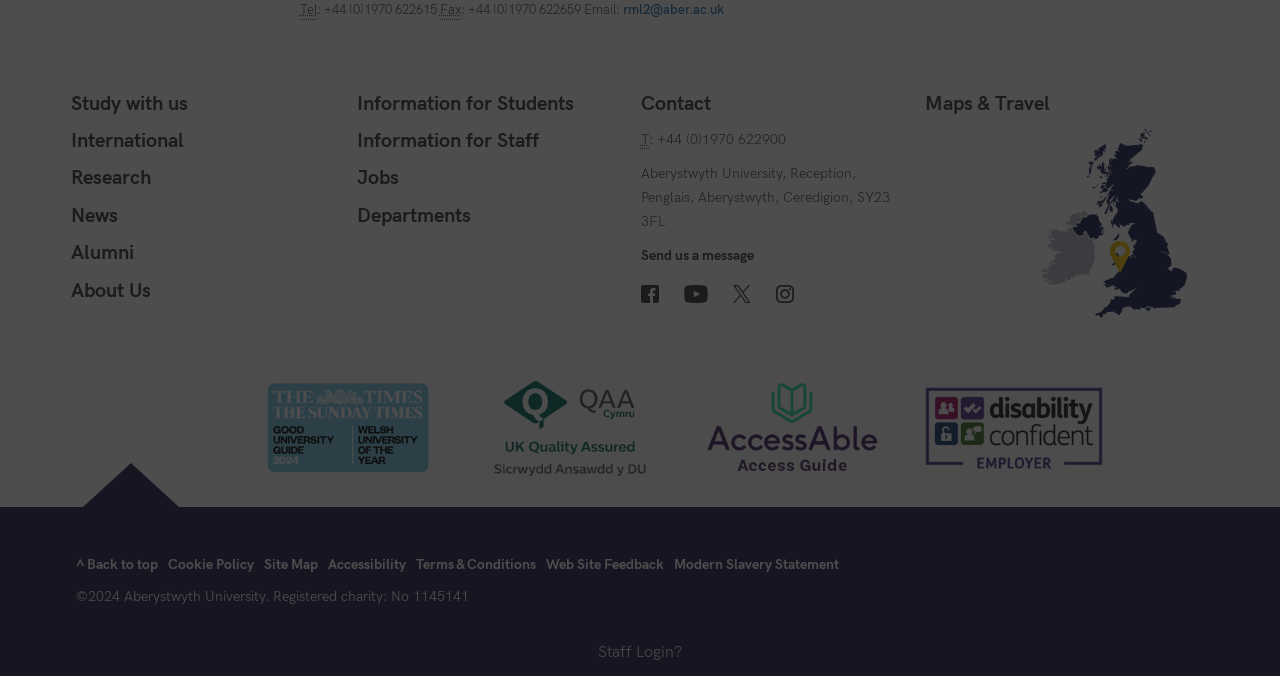Respond with a single word or short phrase to the following question: 
What is the phone number of the university?

+44 (0)1970 622900